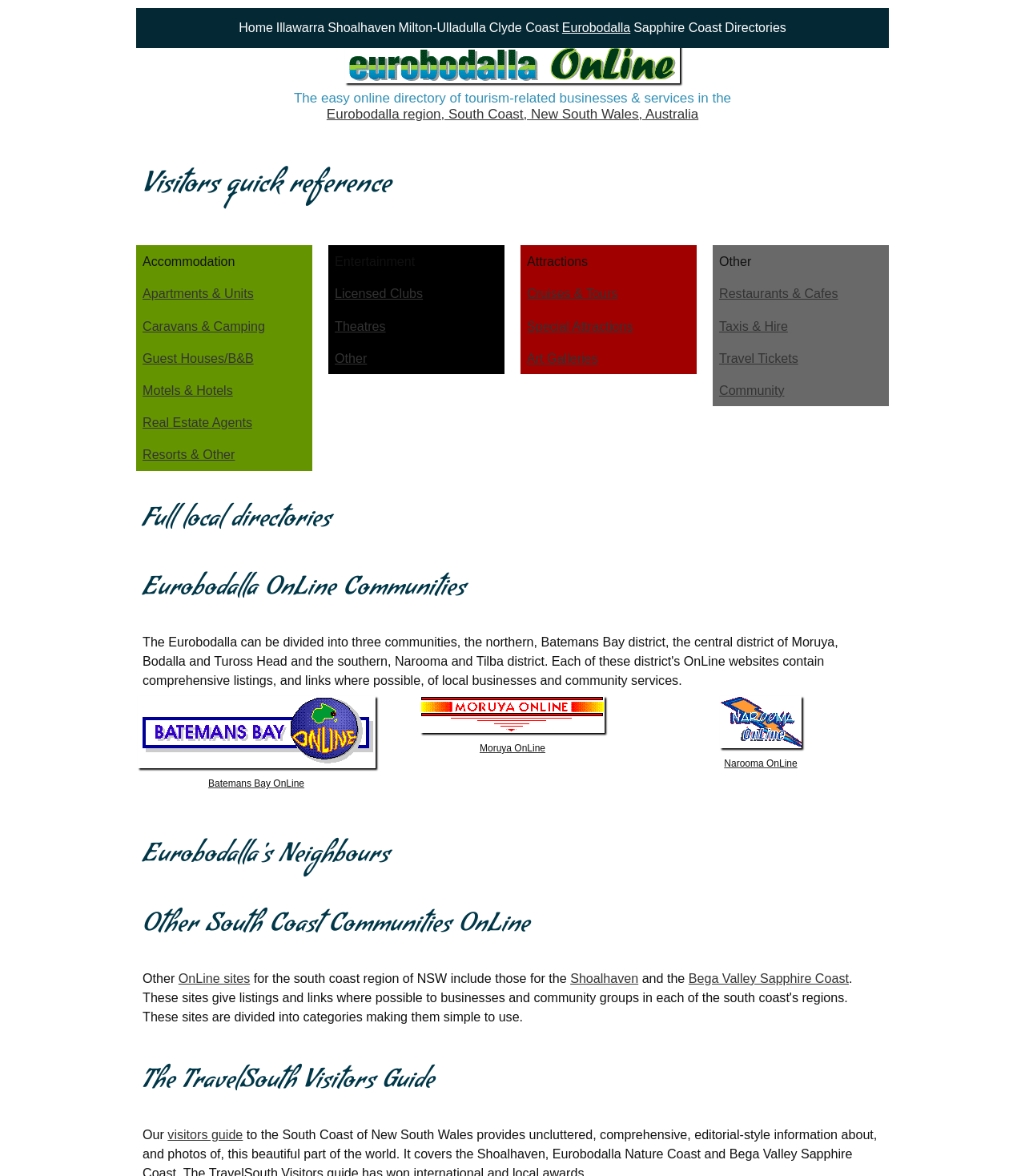Please determine the bounding box coordinates for the element that should be clicked to follow these instructions: "Visit Batemans Bay Online".

[0.133, 0.592, 0.367, 0.676]